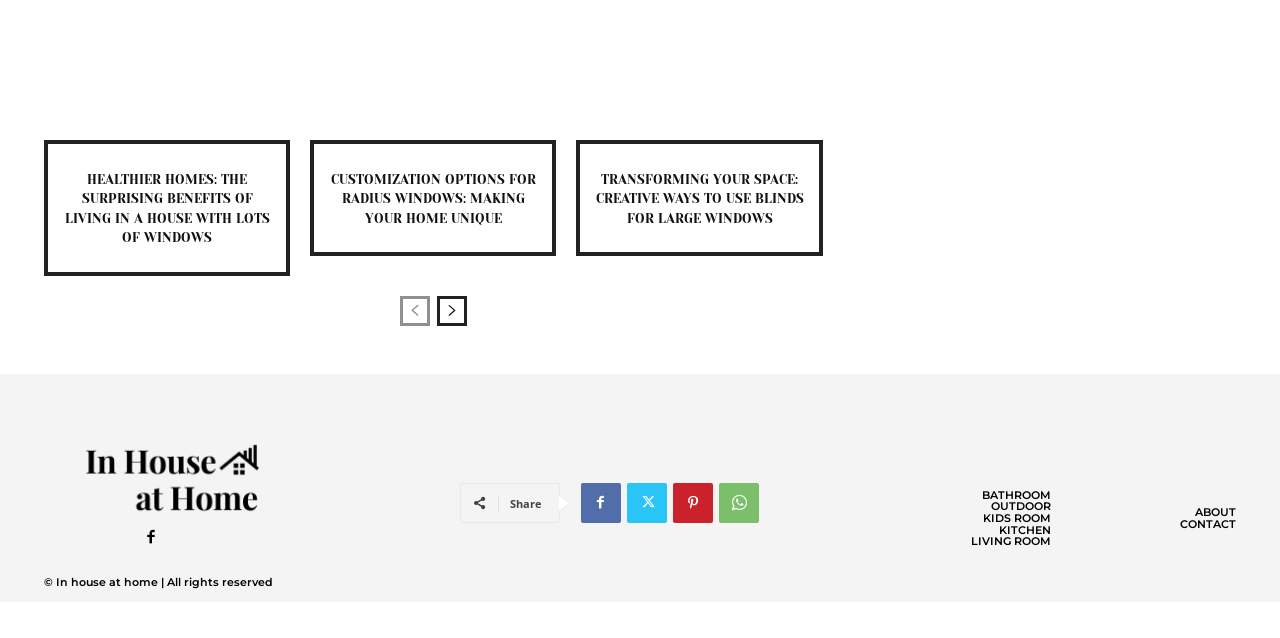Determine the bounding box coordinates for the area that should be clicked to carry out the following instruction: "Click on the 'CONTACT' link".

[0.922, 0.868, 0.966, 0.886]